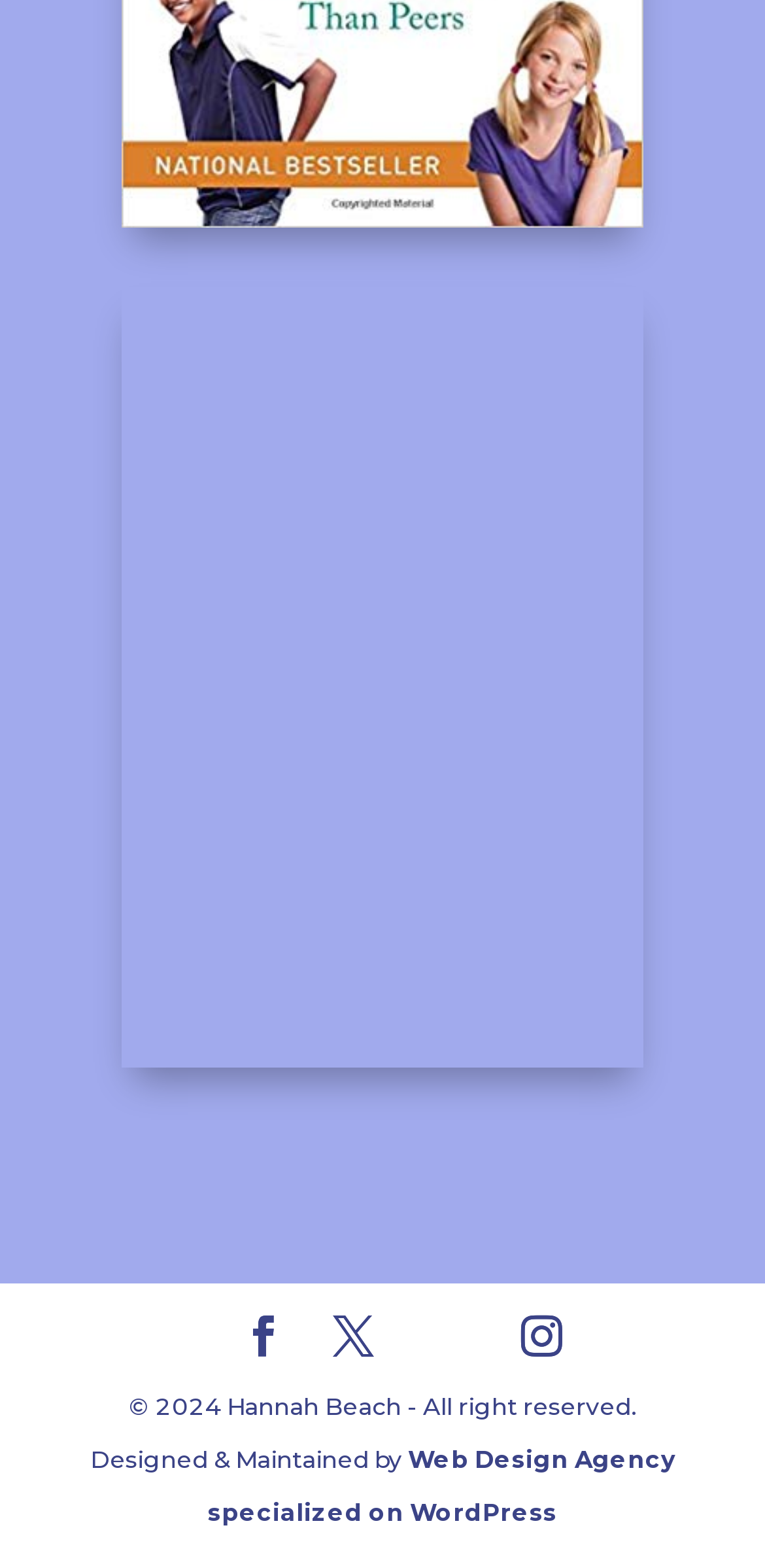Examine the image carefully and respond to the question with a detailed answer: 
Who is Hannah Beach?

I found the information by looking at the StaticText element at the bottom of the page, which says '© 2024 Hannah Beach - All right reserved.'. Hannah Beach is the one who owns the copyright.